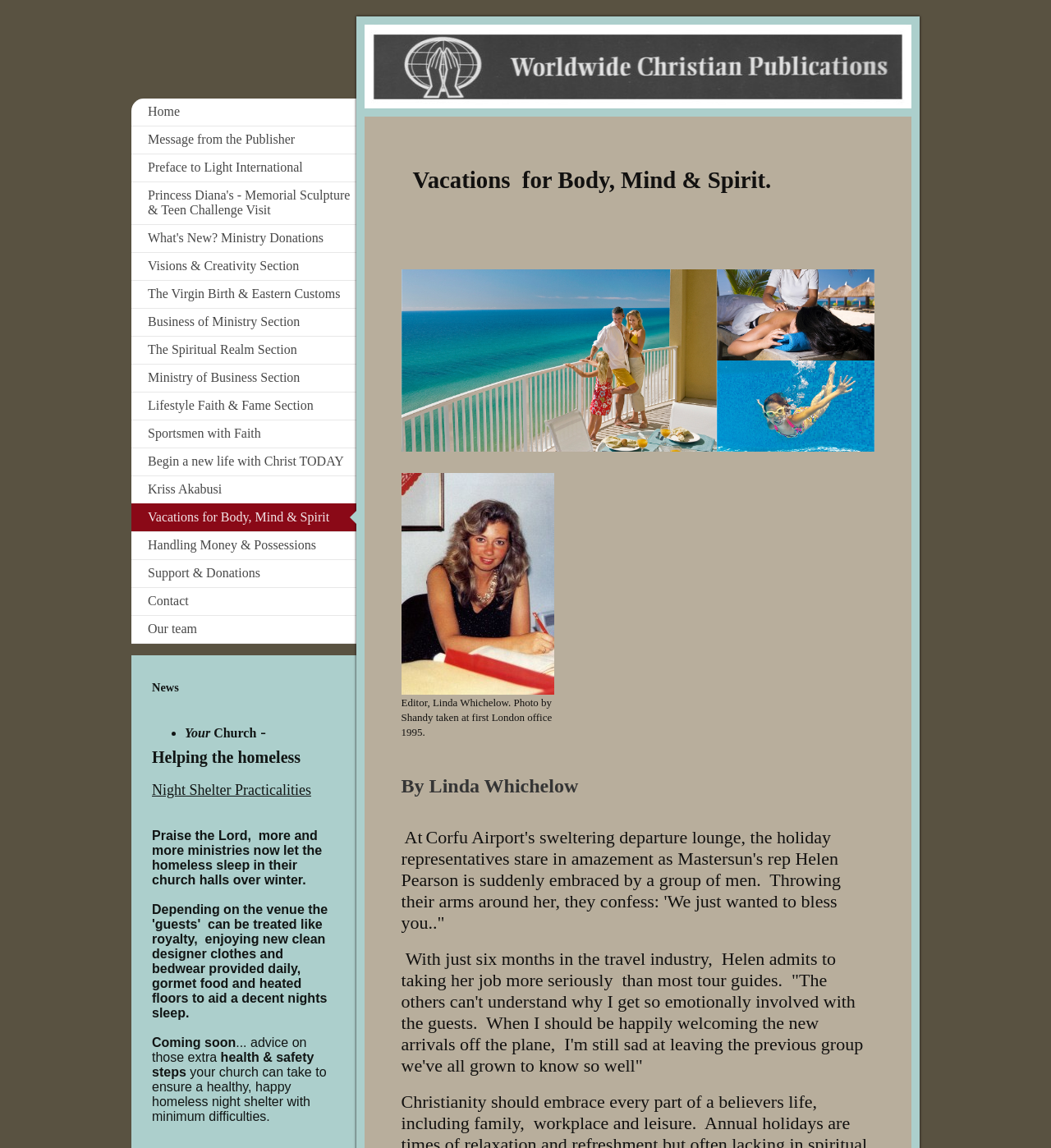Determine the bounding box coordinates for the clickable element to execute this instruction: "Click on 'Home'". Provide the coordinates as four float numbers between 0 and 1, i.e., [left, top, right, bottom].

[0.125, 0.085, 0.339, 0.11]